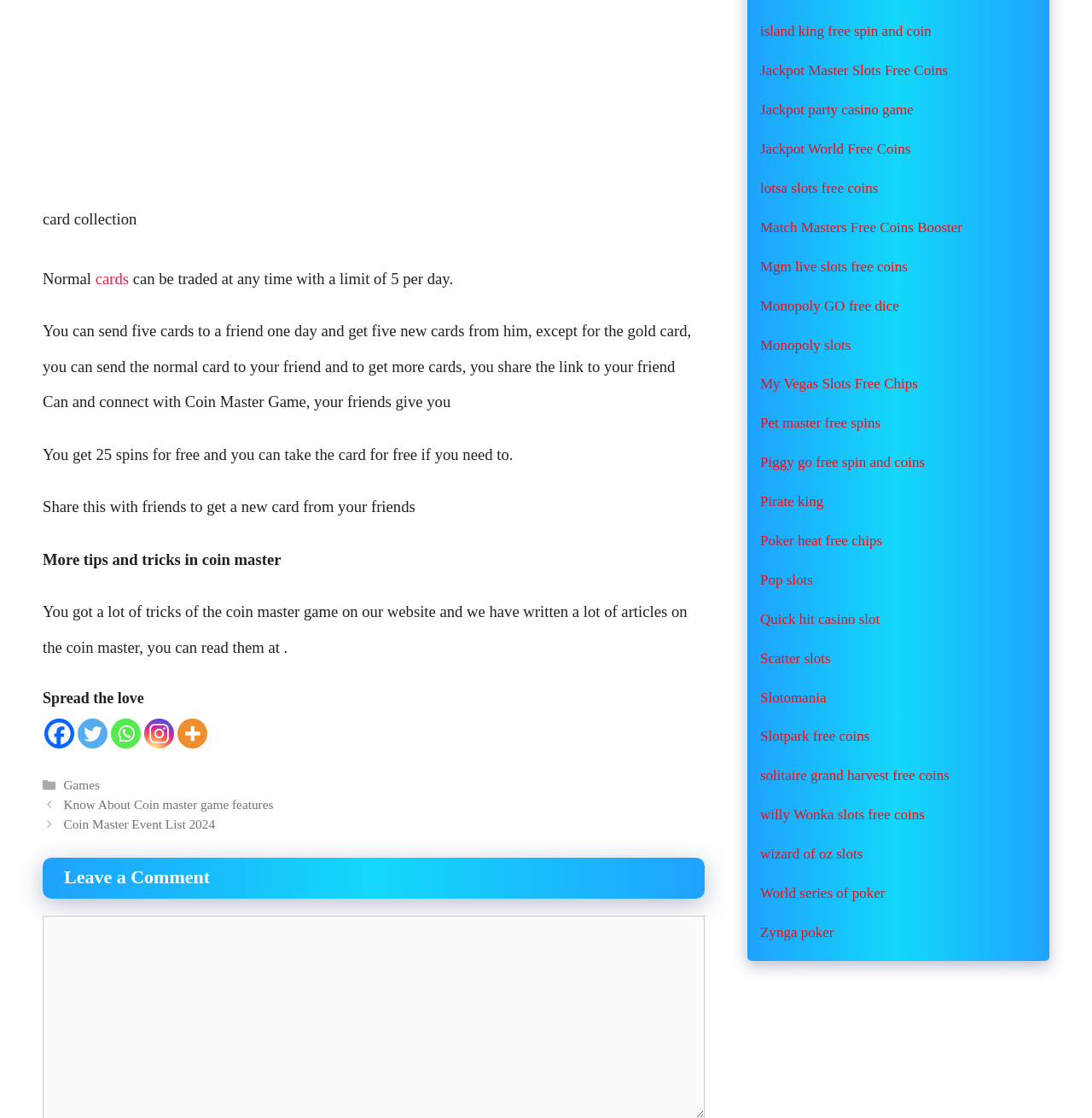What is the limit of card trading per day?
Examine the webpage screenshot and provide an in-depth answer to the question.

According to the text, 'Normal cards can be traded at any time with a limit of 5 per day.' This implies that the user can trade up to 5 cards per day.